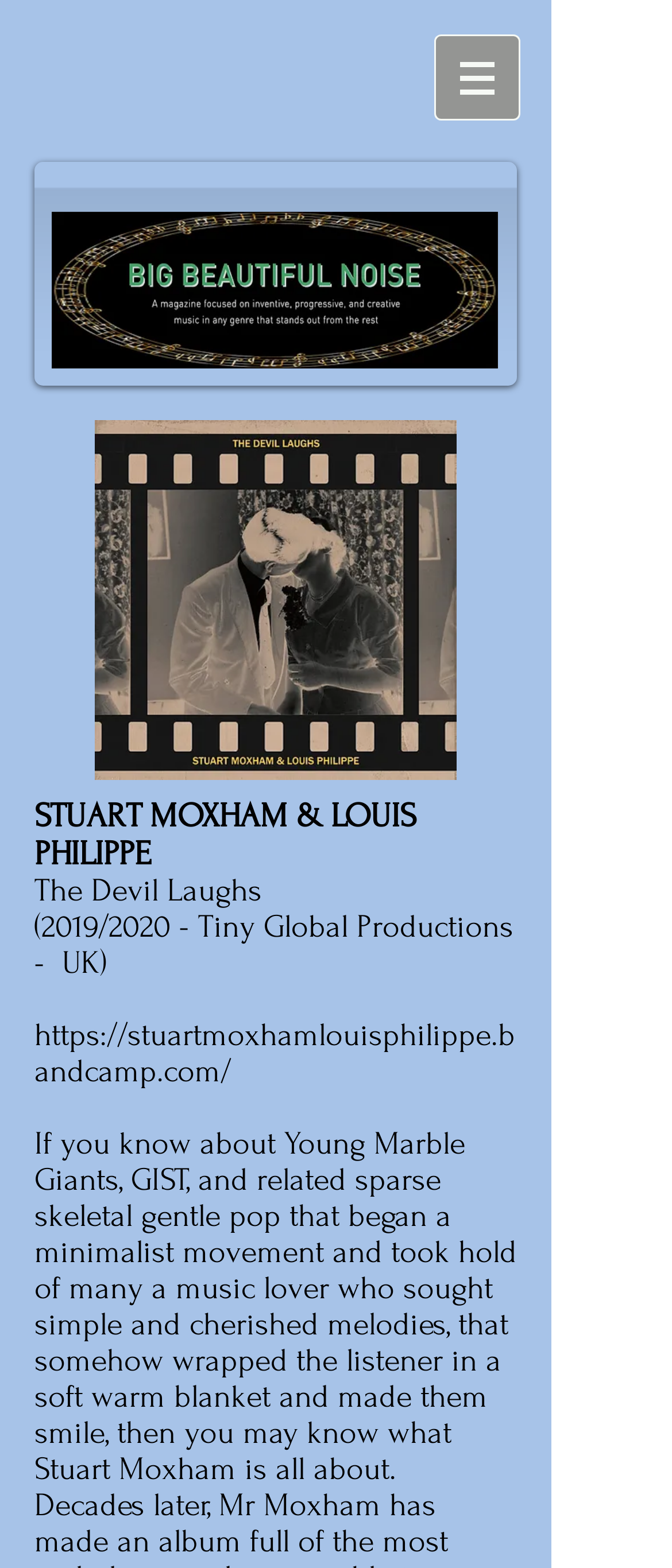Is the website related to music?
Look at the image and respond with a one-word or short-phrase answer.

Yes